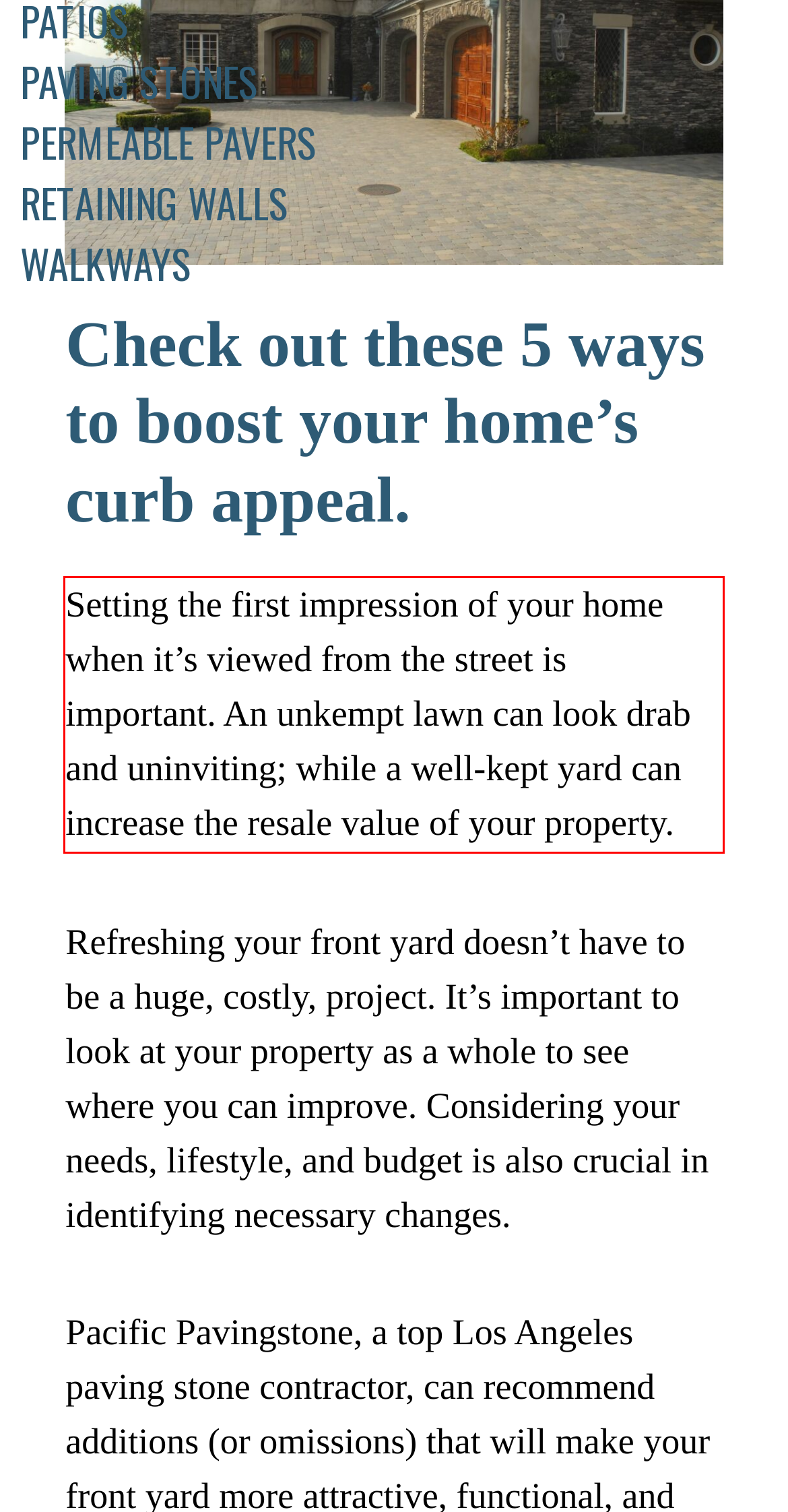You are provided with a screenshot of a webpage that includes a red bounding box. Extract and generate the text content found within the red bounding box.

Setting the first impression of your home when it’s viewed from the street is important. An unkempt lawn can look drab and uninviting; while a well-kept yard can increase the resale value of your property.